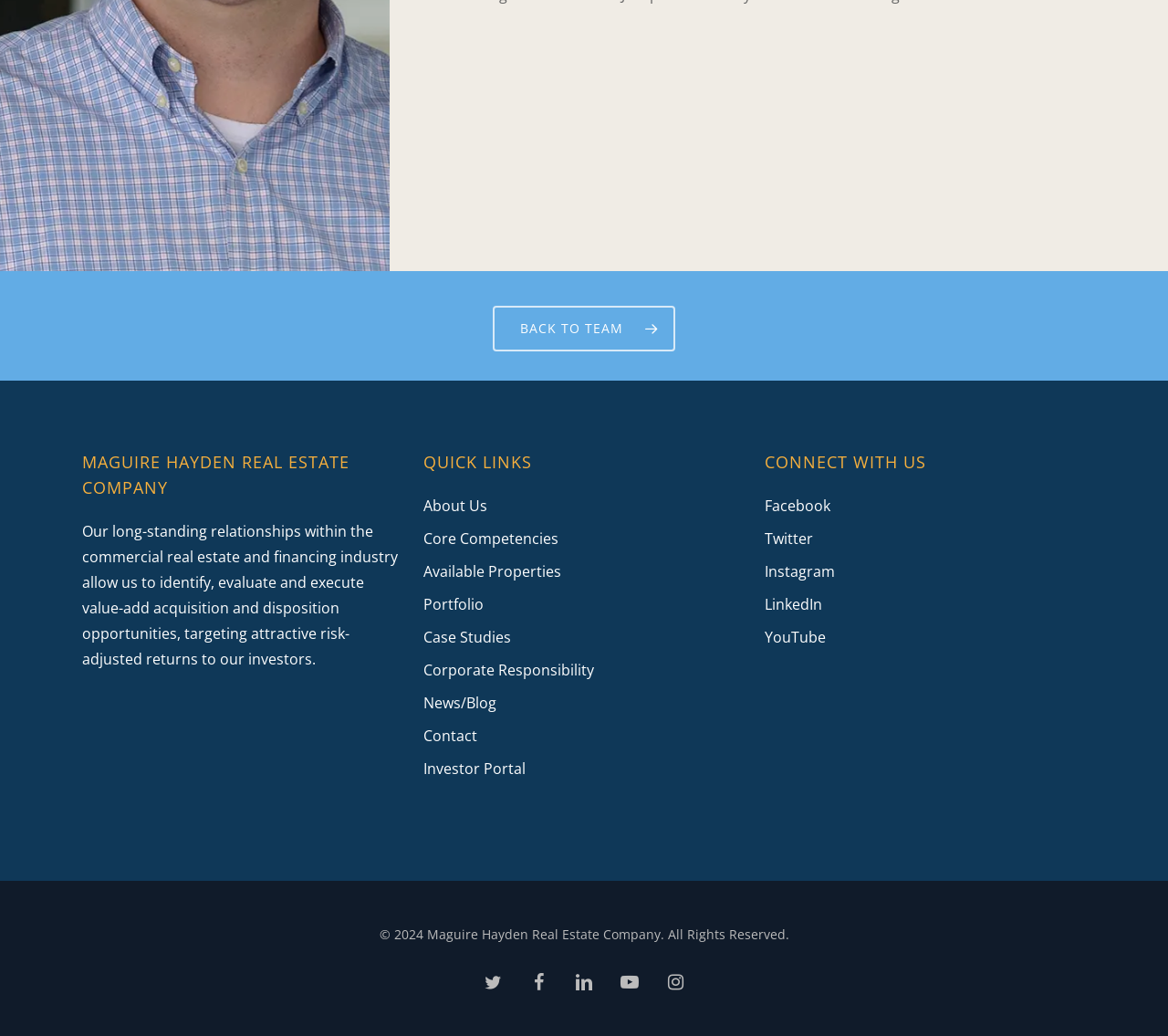Determine the bounding box coordinates (top-left x, top-left y, bottom-right x, bottom-right y) of the UI element described in the following text: Special Offers

None